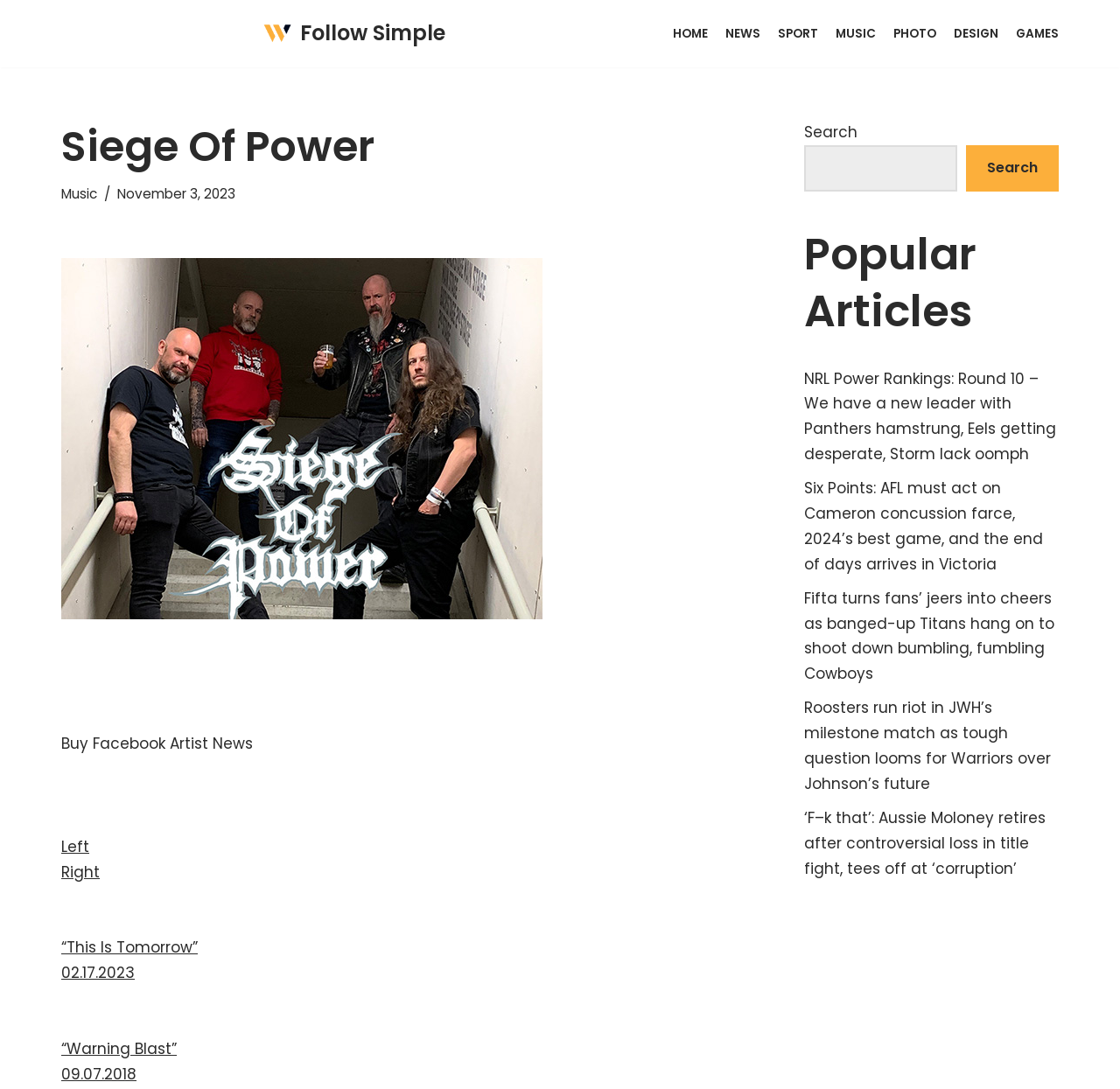Can you show the bounding box coordinates of the region to click on to complete the task described in the instruction: "Check the 'Popular Articles'"?

[0.718, 0.208, 0.945, 0.312]